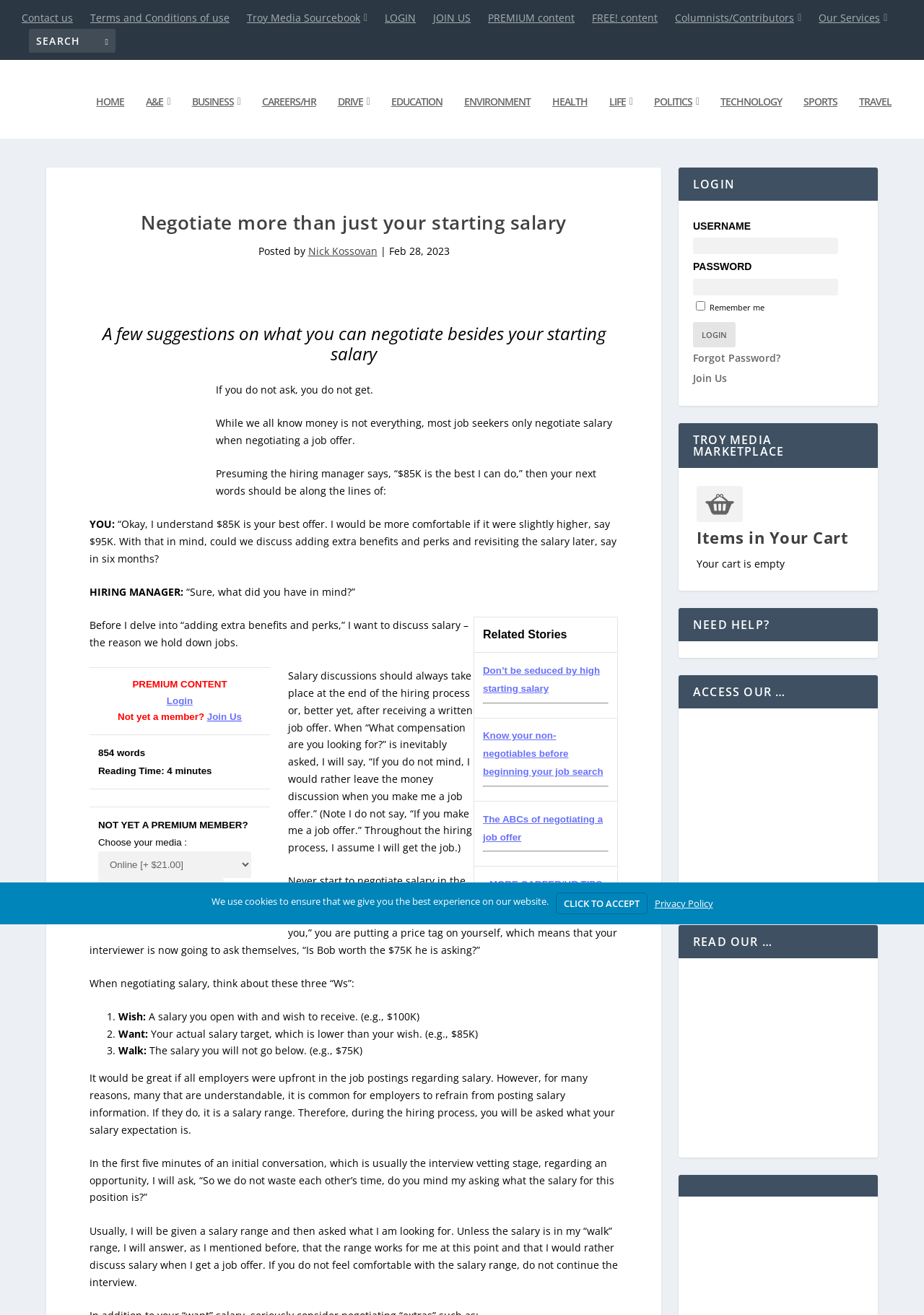Please find the top heading of the webpage and generate its text.

Negotiate more than just your starting salary